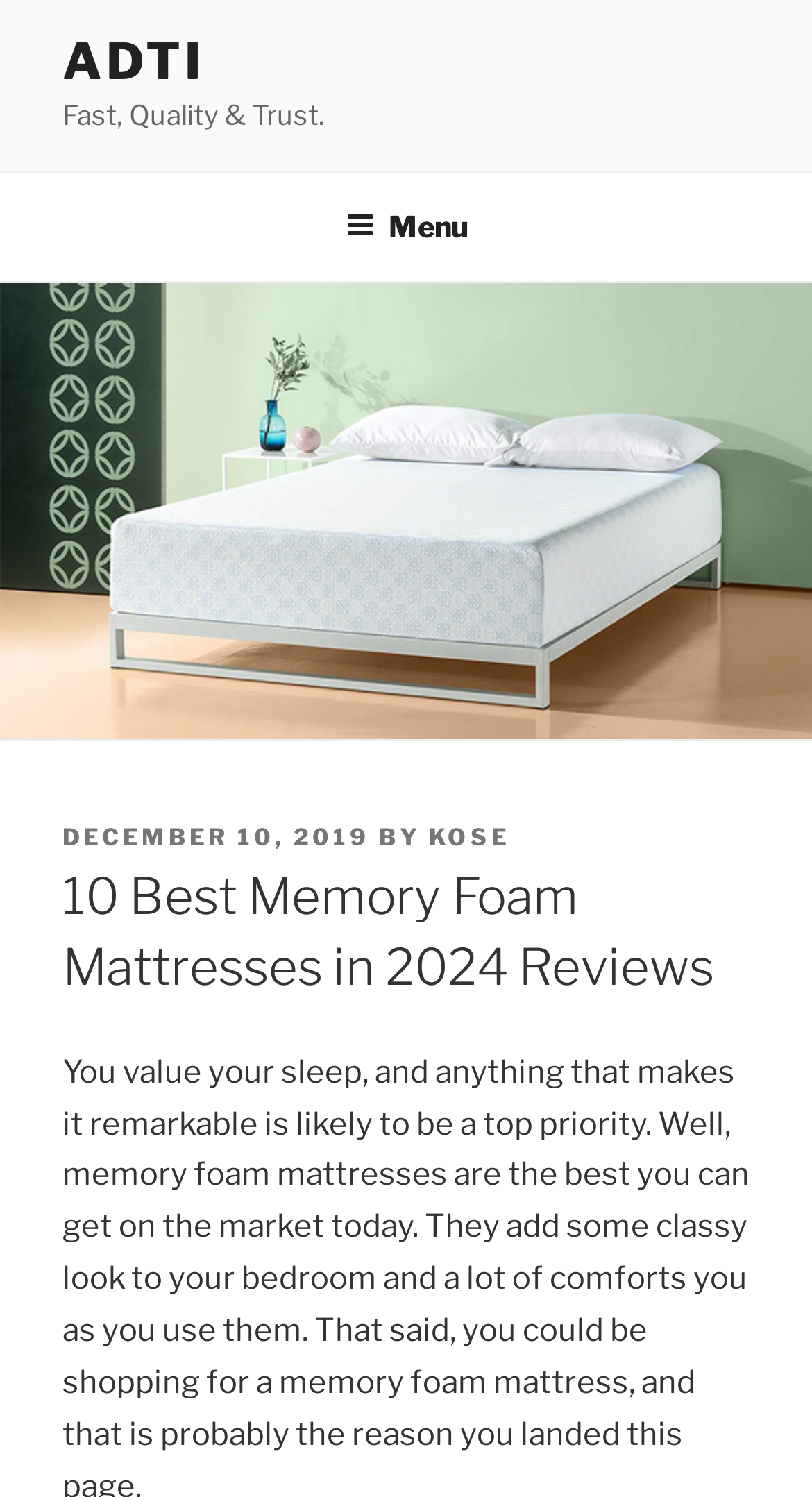Provide a thorough and detailed response to the question by examining the image: 
Who is the author of the article?

The webpage has a link 'KOSE' which is located next to the 'BY' text, indicating that KOSE is the author of the article.